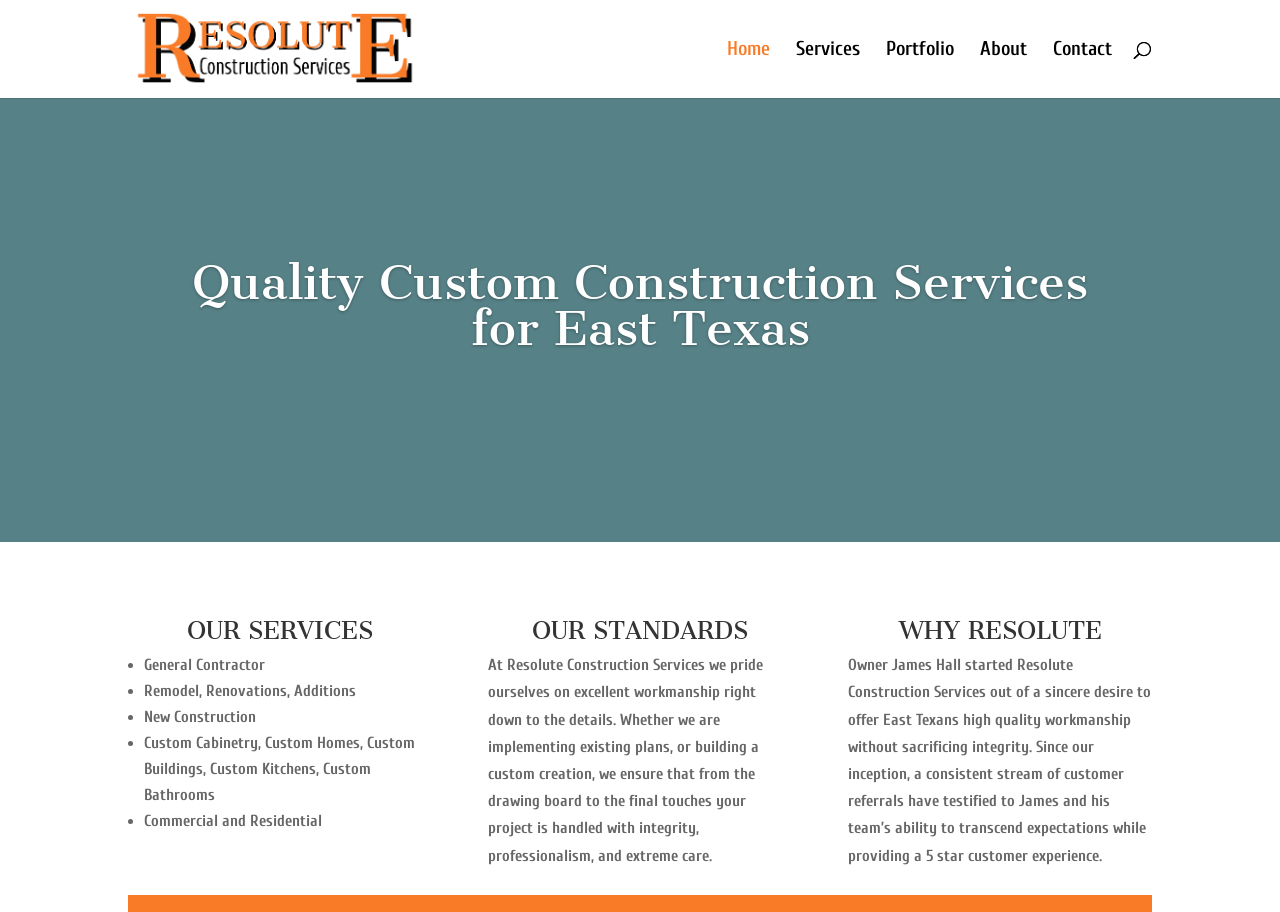Analyze and describe the webpage in a detailed narrative.

The webpage is the homepage of Resolute Construction Services, a construction company based in East Texas. At the top left corner, there is a logo image of the company, accompanied by a link to the homepage. To the right of the logo, there are five navigation links: Home, Services, Portfolio, About, and Contact.

Below the navigation links, there is a search bar that spans across the top of the page. Underneath the search bar, there is a heading that reads "Quality Custom Construction Services for East Texas". 

The main content of the page is divided into three sections. The first section is titled "OUR SERVICES" and lists the services offered by the company, including general contracting, remodeling, renovations, additions, new construction, custom cabinetry, custom homes, custom buildings, custom kitchens, and custom bathrooms, as well as commercial and residential services.

The second section is titled "OUR STANDARDS" and describes the company's commitment to excellent workmanship, integrity, professionalism, and care in their projects.

The third section is titled "WHY RESOLUTE" and tells the story of how the company was founded by James Hall, who wanted to provide high-quality workmanship to East Texans without sacrificing integrity. The section also mentions the company's ability to exceed customer expectations and provide a 5-star customer experience.